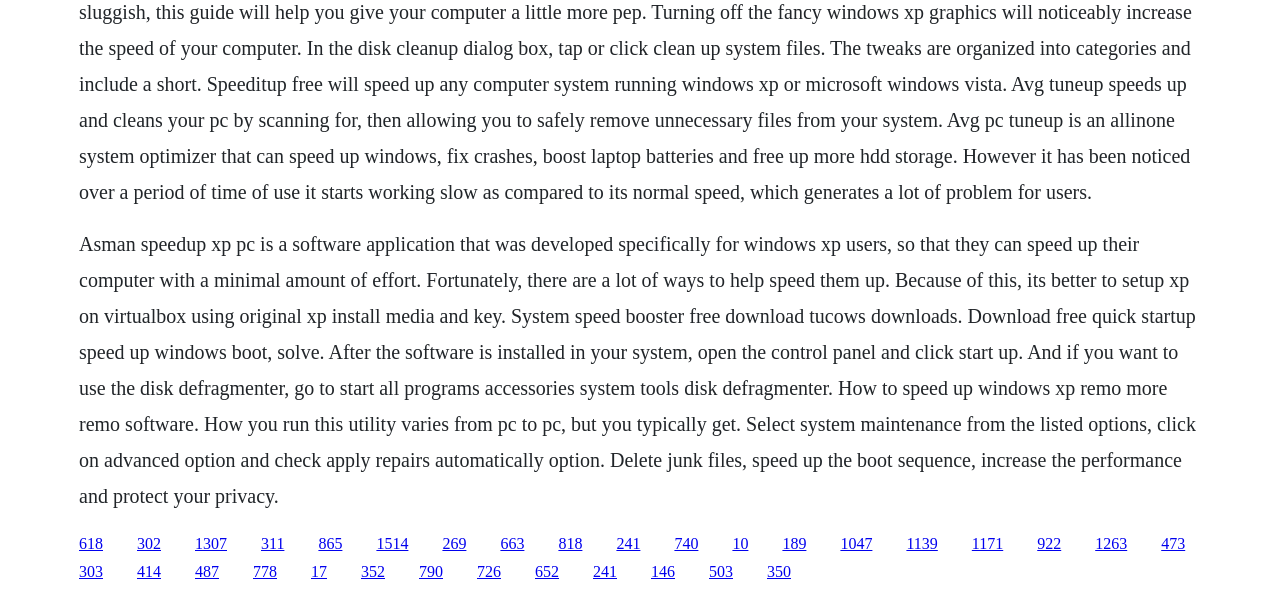Using details from the image, please answer the following question comprehensively:
What is Asman Speedup XP PC?

Based on the StaticText element, it is clear that Asman Speedup XP PC is a software application specifically designed for Windows XP users to speed up their computers with minimal effort.